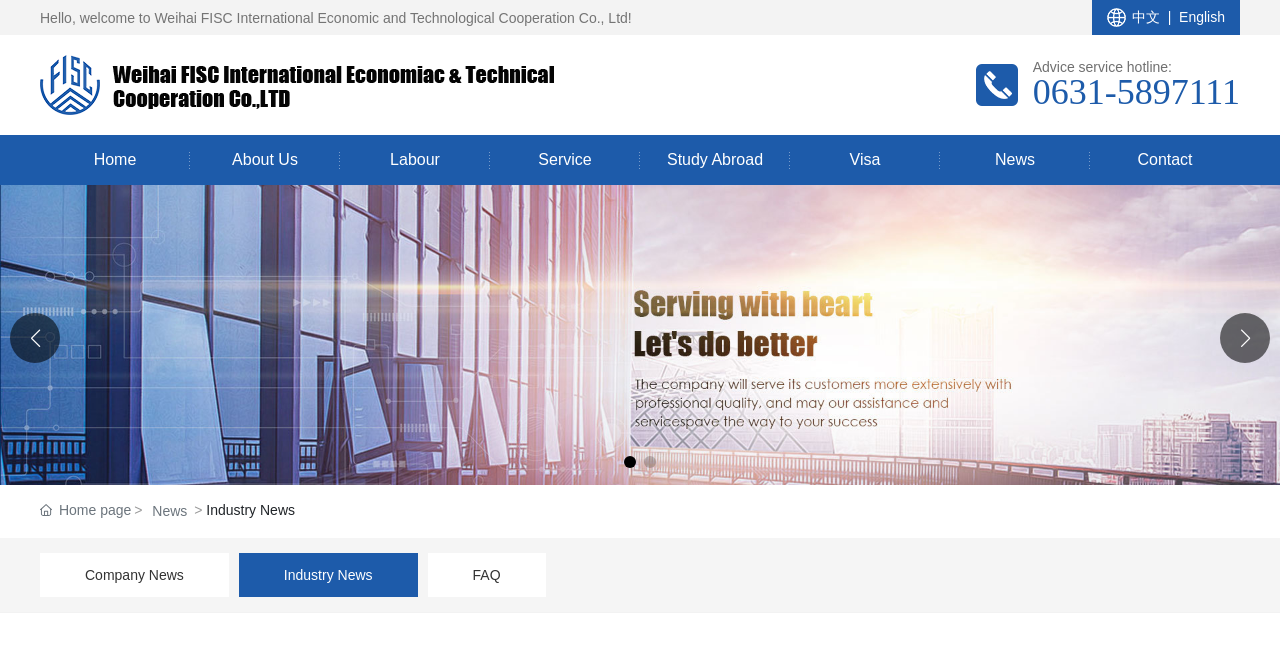Can you specify the bounding box coordinates of the area that needs to be clicked to fulfill the following instruction: "Visit the home page"?

[0.031, 0.206, 0.148, 0.282]